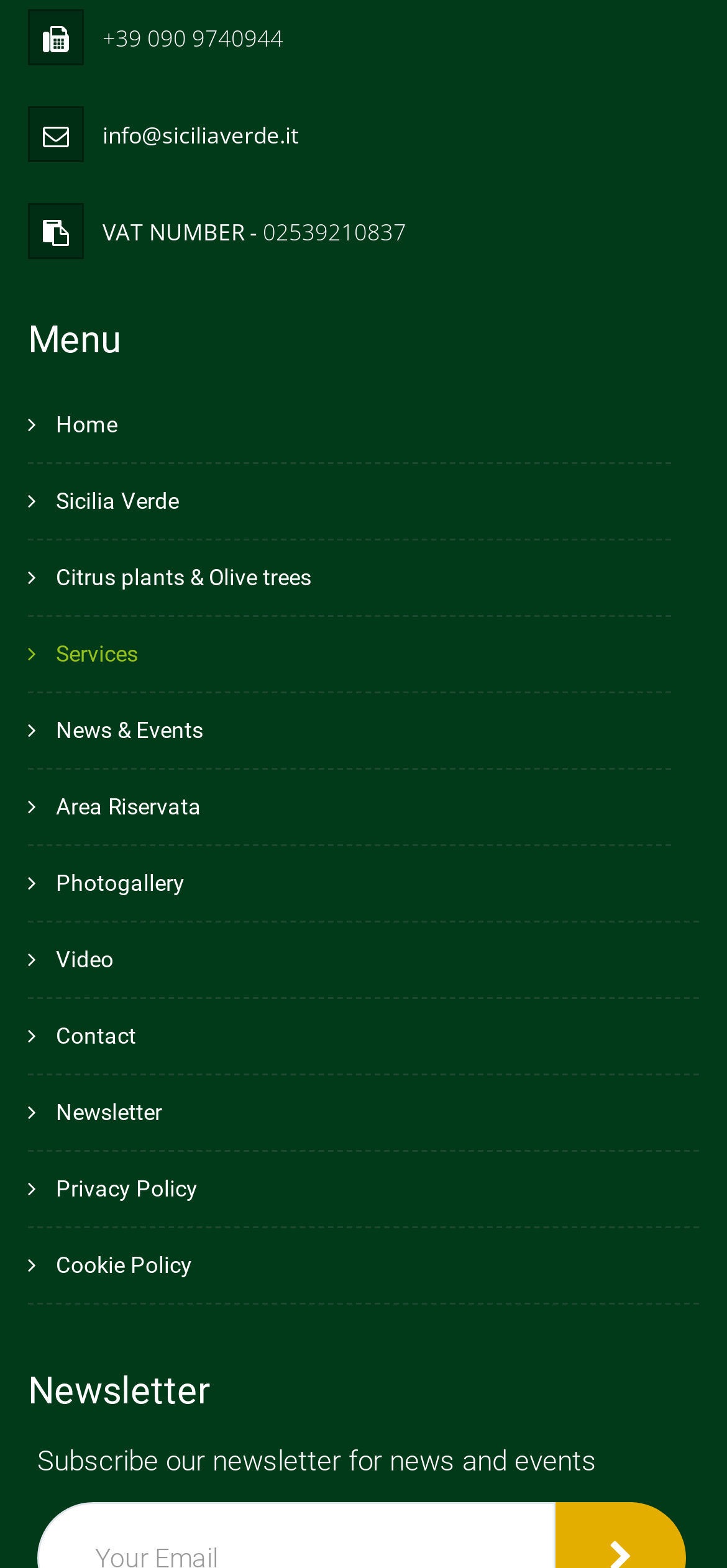Kindly determine the bounding box coordinates of the area that needs to be clicked to fulfill this instruction: "Read the Privacy Policy".

[0.077, 0.75, 0.272, 0.766]